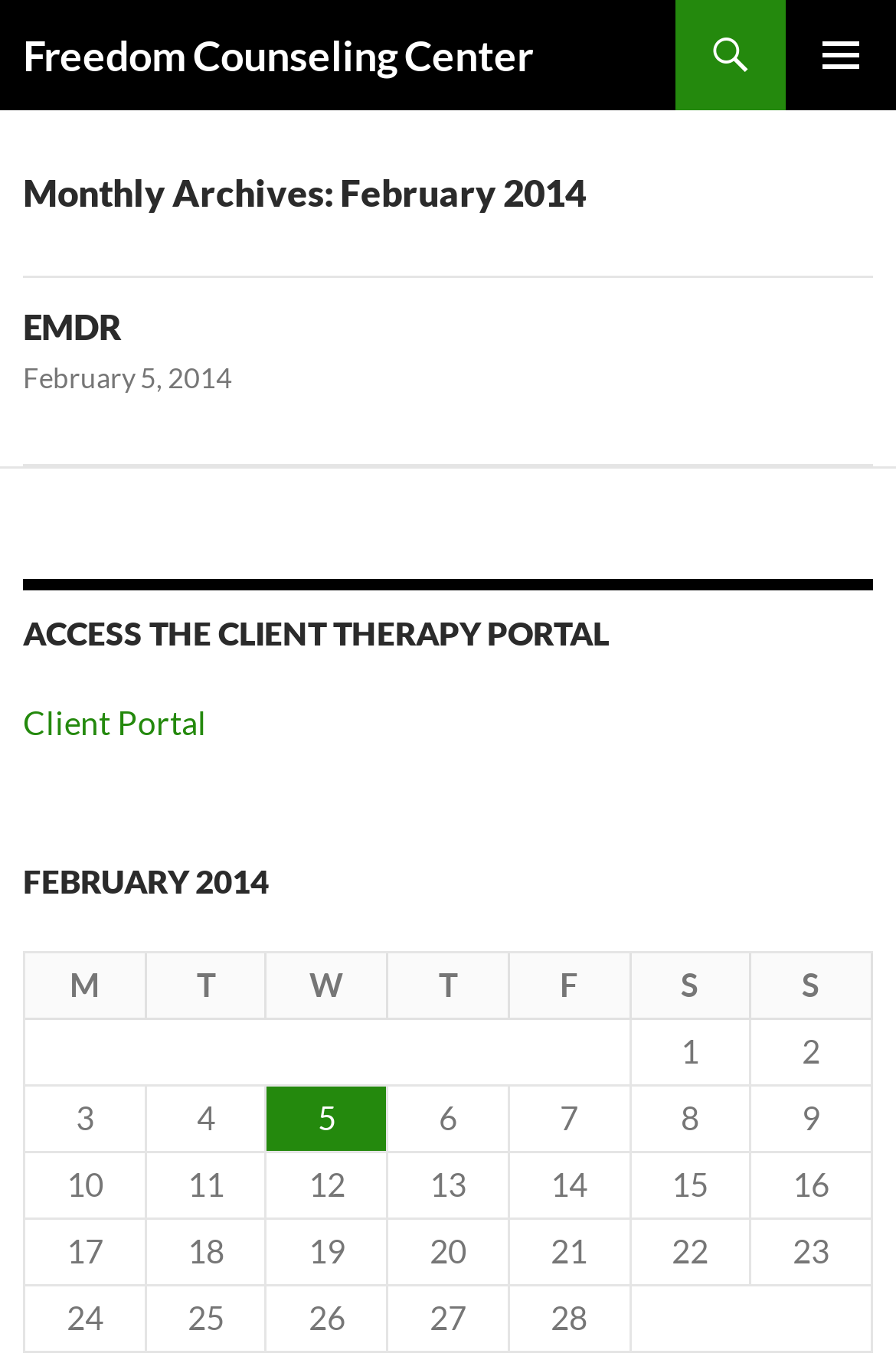Answer this question in one word or a short phrase: How many rows are in the table?

5